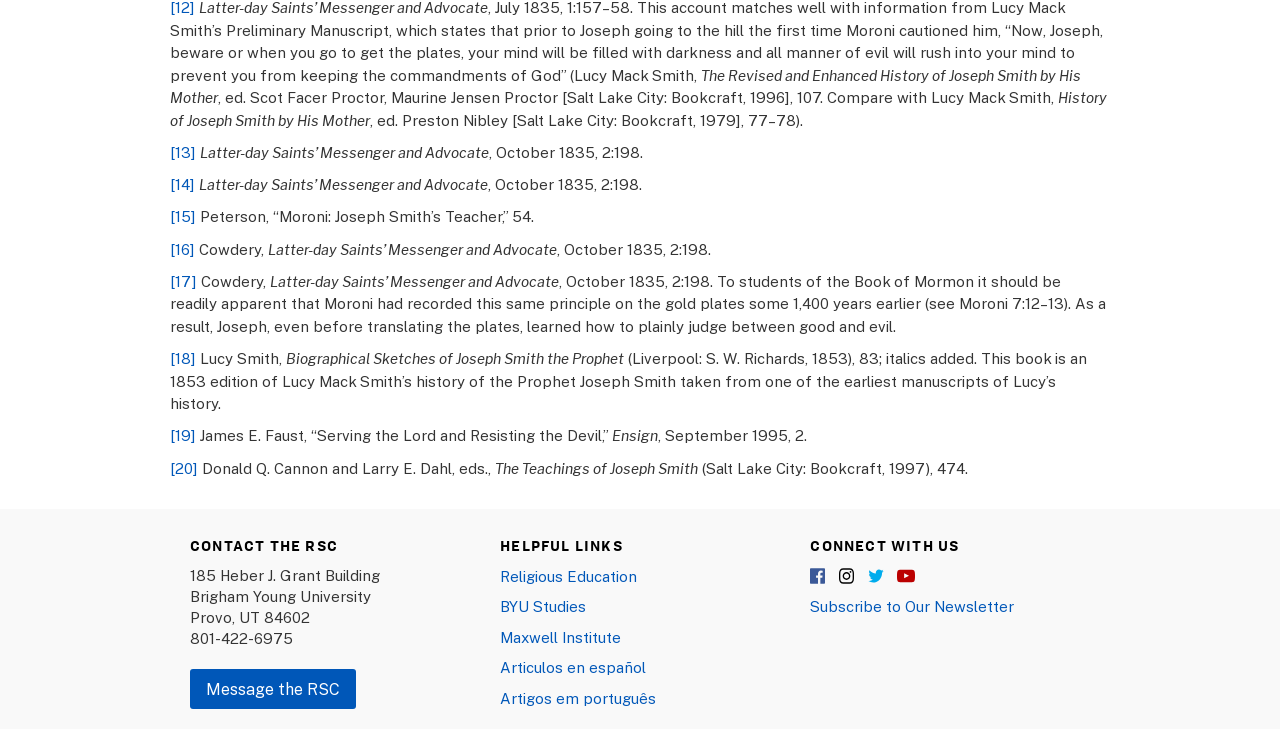Find and specify the bounding box coordinates that correspond to the clickable region for the instruction: "Subscribe to the RSC newsletter".

[0.633, 0.819, 0.792, 0.844]